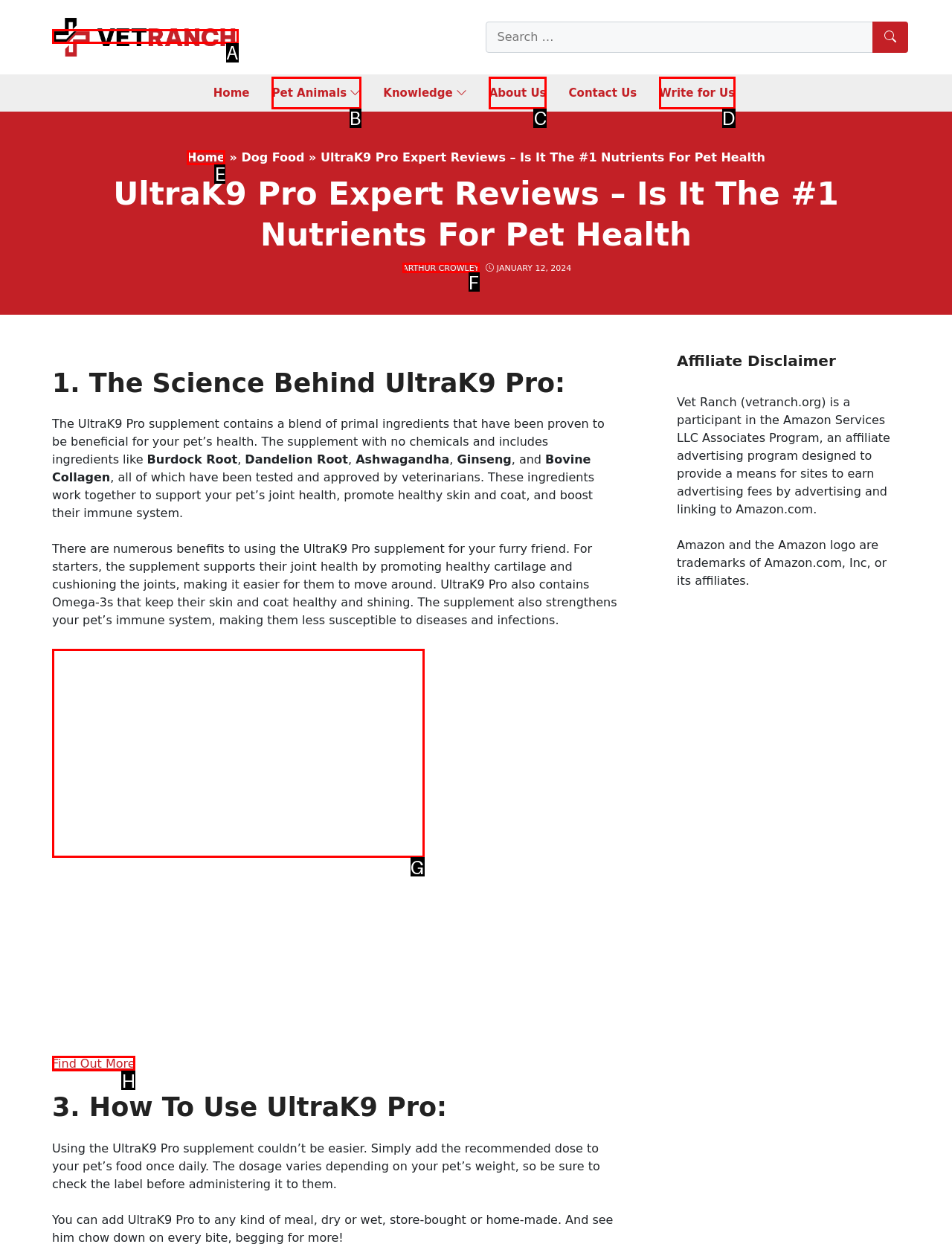Tell me which UI element to click to fulfill the given task: Find Out More about UltraK9 Pro. Respond with the letter of the correct option directly.

H